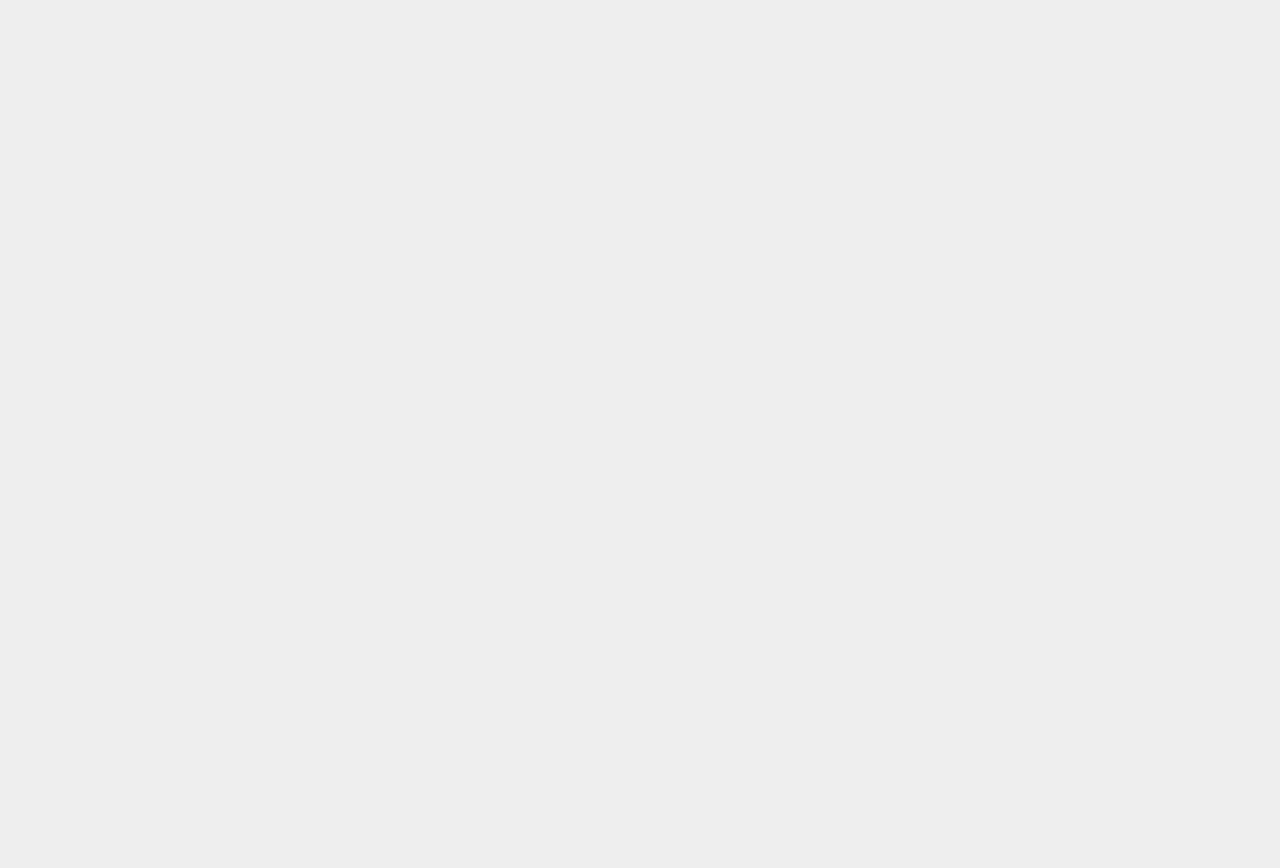Provide a one-word or short-phrase response to the question:
What is the current date displayed on the webpage?

Wednesday, June 12, 2024